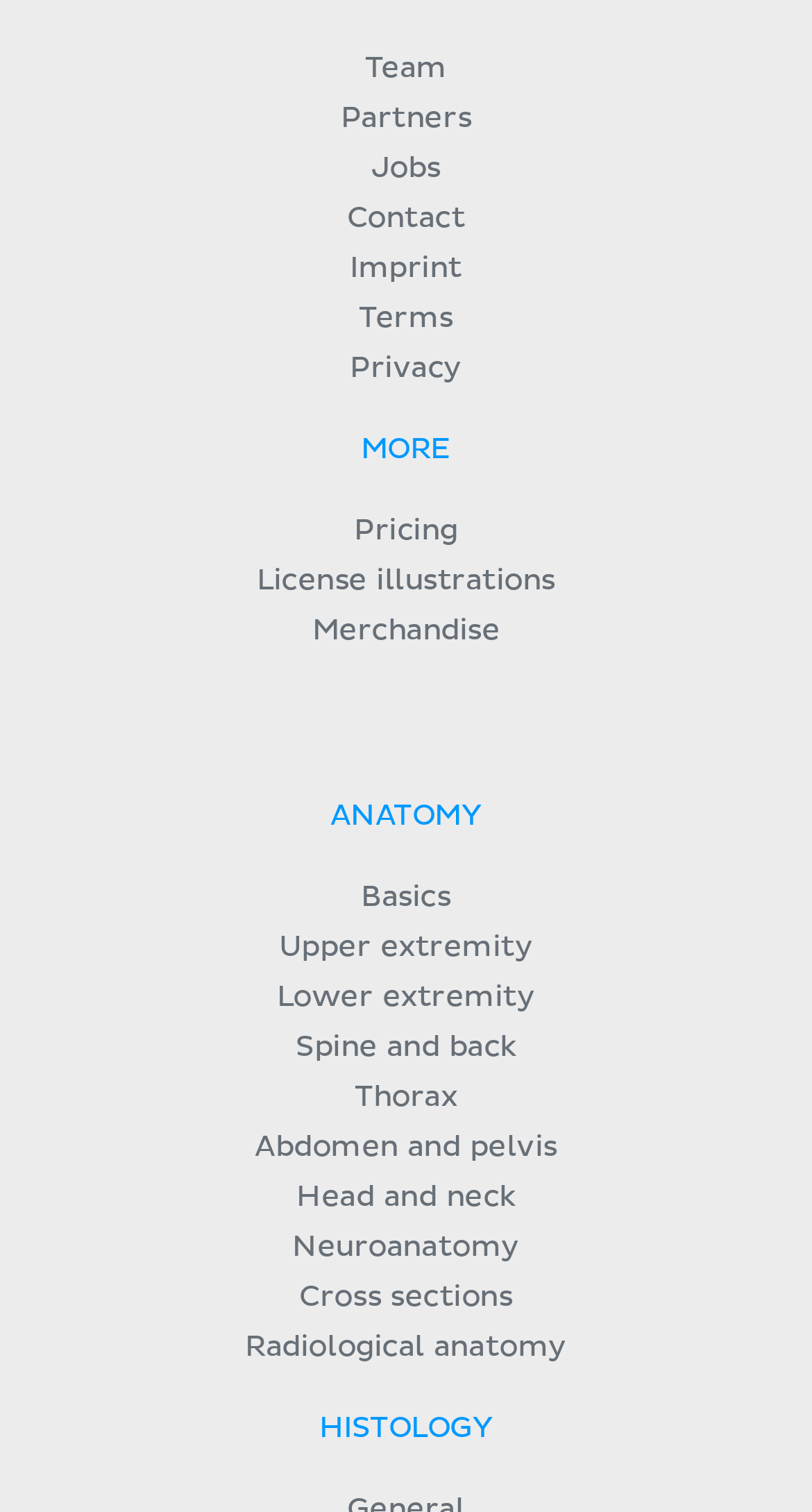Predict the bounding box coordinates of the area that should be clicked to accomplish the following instruction: "Check out Jobs". The bounding box coordinates should consist of four float numbers between 0 and 1, i.e., [left, top, right, bottom].

[0.457, 0.102, 0.543, 0.121]